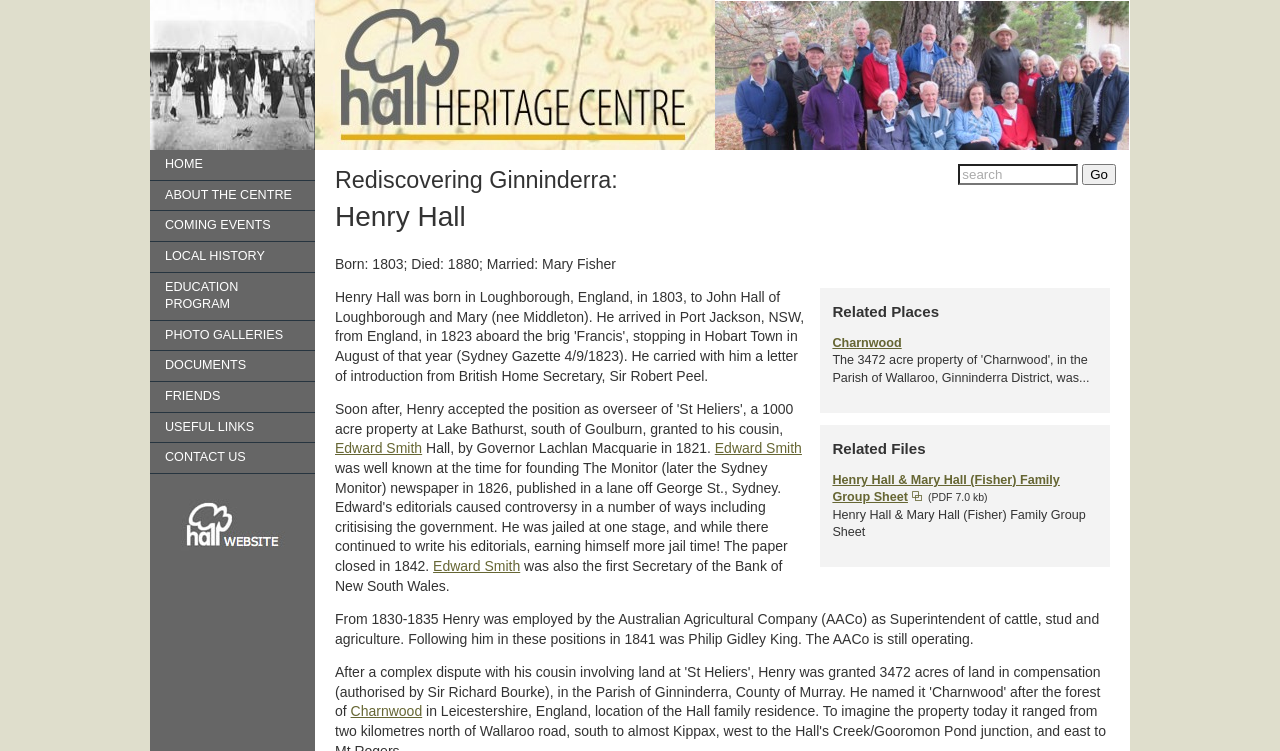Summarize the webpage in an elaborate manner.

The webpage is about Henry Hall, a historical figure, and is part of the Hall Heritage Centre website. At the top, there is a logo of the Hall Heritage Centre, accompanied by a link to the centre's homepage. Below the logo, there is a navigation menu with links to various sections of the website, including HOME, ABOUT THE CENTRE, COMING EVENTS, and more.

The main content of the page is divided into sections. The first section has a heading "Rediscovering Ginninderra: Henry Hall" and provides a brief biography of Henry Hall, including his birth and death dates, and his marriage to Mary Fisher. 

To the right of the biography, there is a search box with a "Go" button. Below the search box, there is a section titled "Related Places" with a link to "Charnwood". Further down, there is a section titled "Related Files" with links to documents, including a family group sheet and a PDF file.

The rest of the page is dedicated to Henry Hall's life and career. There are several paragraphs of text describing his employment history, including his work with the Australian Agricultural Company and his role as Secretary of the Bank of New South Wales. There are also links to other related individuals, such as Edward Smith.